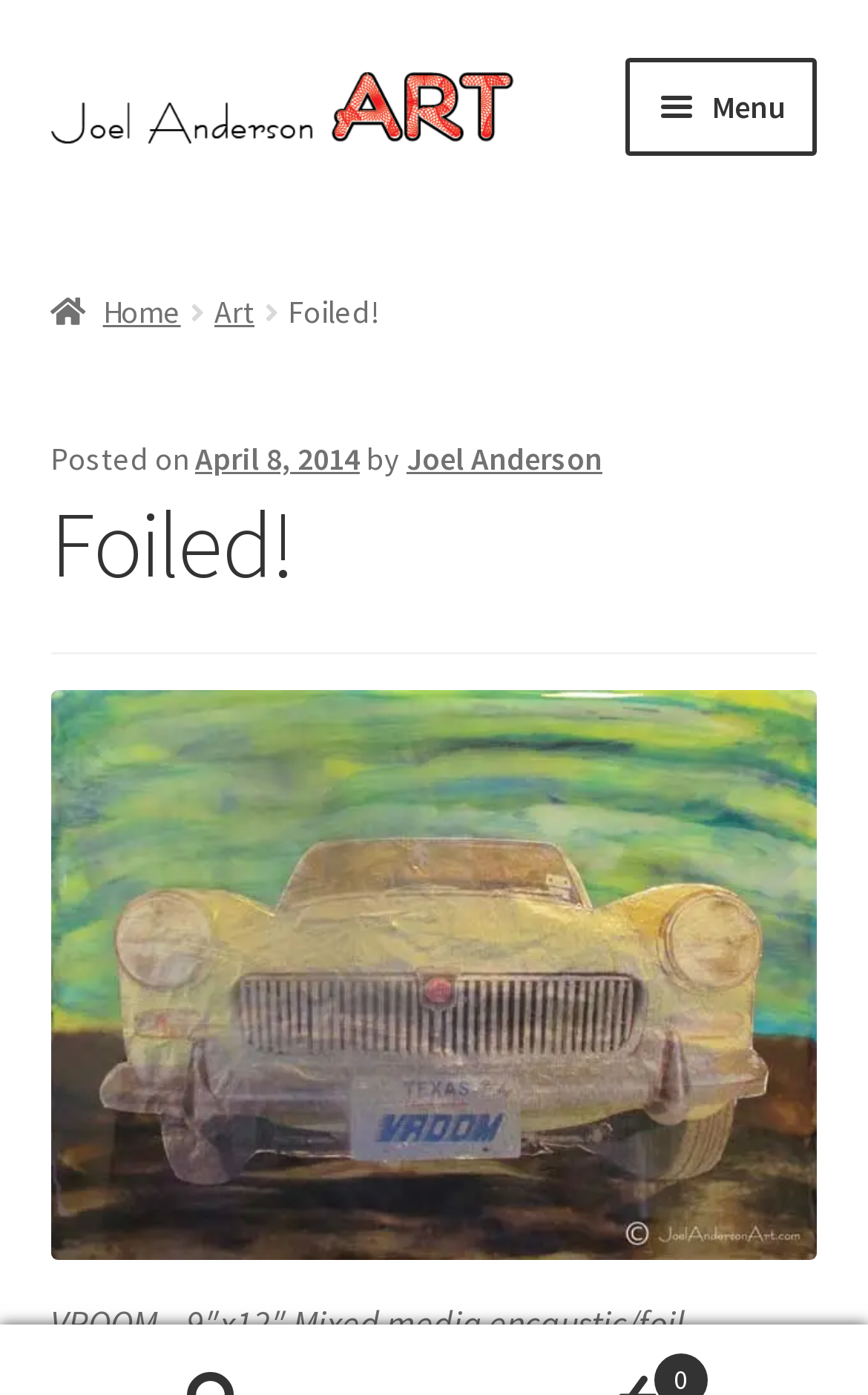Generate a thorough caption detailing the webpage content.

The webpage is about Joel Anderson Art, specifically a blog post titled "Foiled!". At the top, there are two "Skip to" links, one for navigation and one for content, followed by a link to the website's homepage, "Joel Anderson Art", which is accompanied by an image. 

To the right of the homepage link is the primary navigation menu, which includes a "Menu" button that expands to reveal several links, including "Shop Originals", "Bio", "Encaustic FAQs", "Events", and "Blog". 

Below the primary navigation menu is a breadcrumbs navigation section, which shows the current page's location in the website's hierarchy. It starts with a "Home" link, followed by an "Art" link, and finally the current page, "Foiled!".

The main content of the page is a blog post, which includes a header section with the post's title, "Foiled!", and metadata such as the date it was posted, "April 8, 2014", and the author, "Joel Anderson". 

Below the header section is a large image, which is described by a figcaption that reads "VROOM – 9″x12″ Mixed media encaustic/foil". The image is linked to a page labeled "MG".